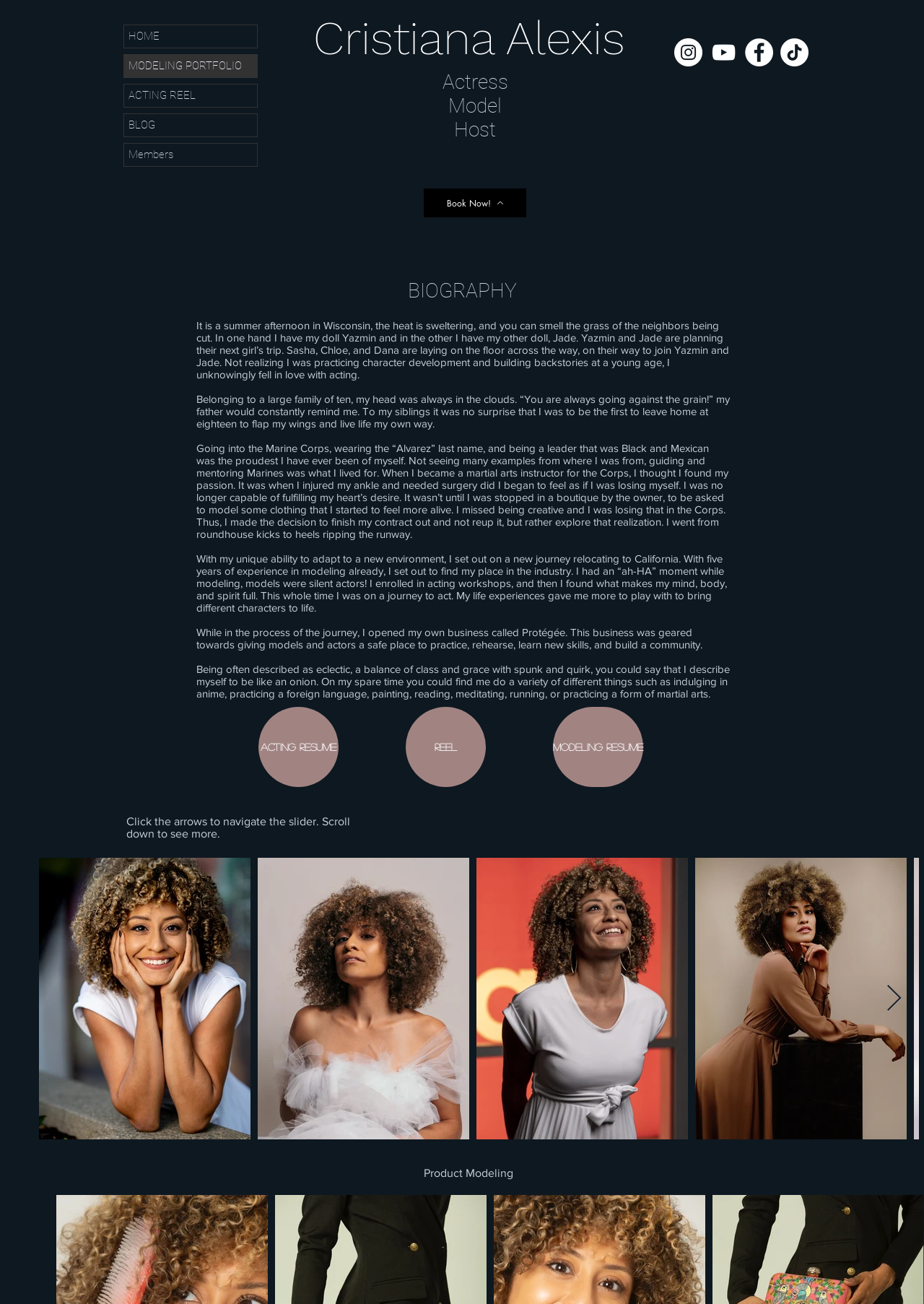What is the name of Cristiana Alexis's business?
With the help of the image, please provide a detailed response to the question.

According to the biography section, Cristiana Alexis opened her own business called Protégée, which is a safe place for models and actors to practice, rehearse, learn new skills, and build a community.